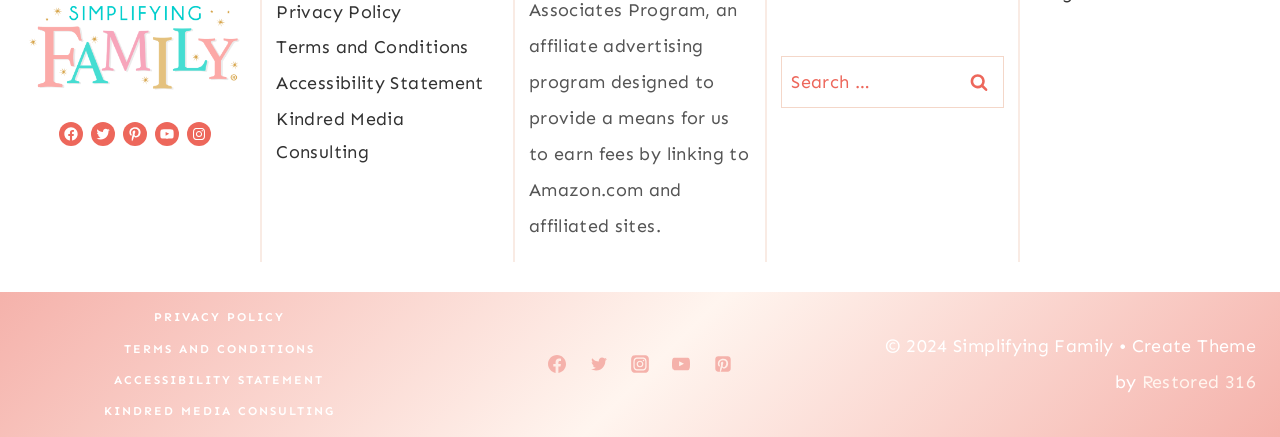Provide a one-word or one-phrase answer to the question:
What is the purpose of the search bar?

To search for something